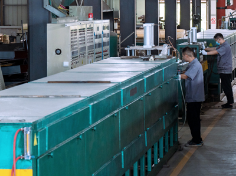What is the color of the workers' uniforms?
Please look at the screenshot and answer in one word or a short phrase.

Grey